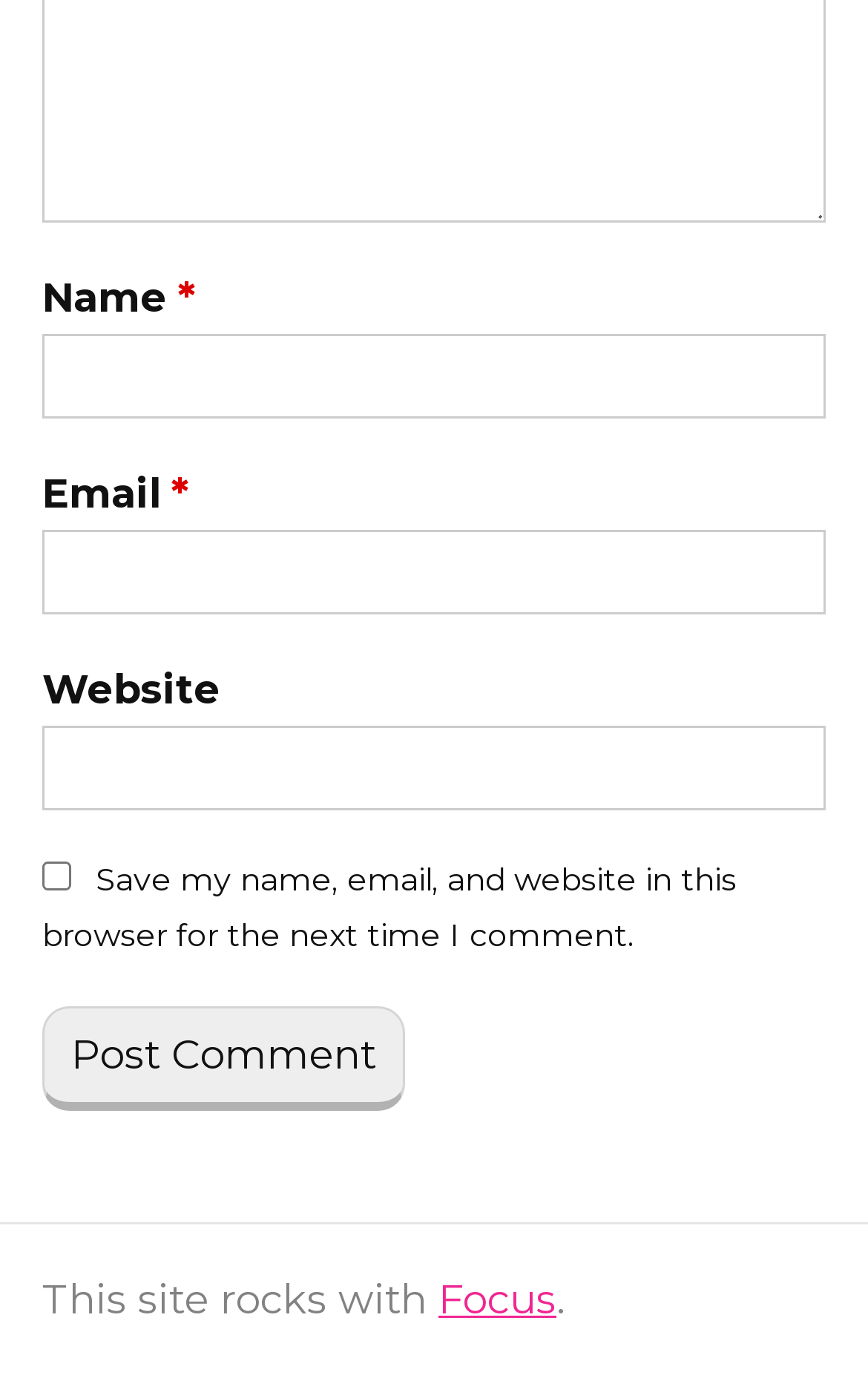Find the coordinates for the bounding box of the element with this description: "parent_node: Email * aria-describedby="email-notes" name="email"".

[0.049, 0.385, 0.951, 0.446]